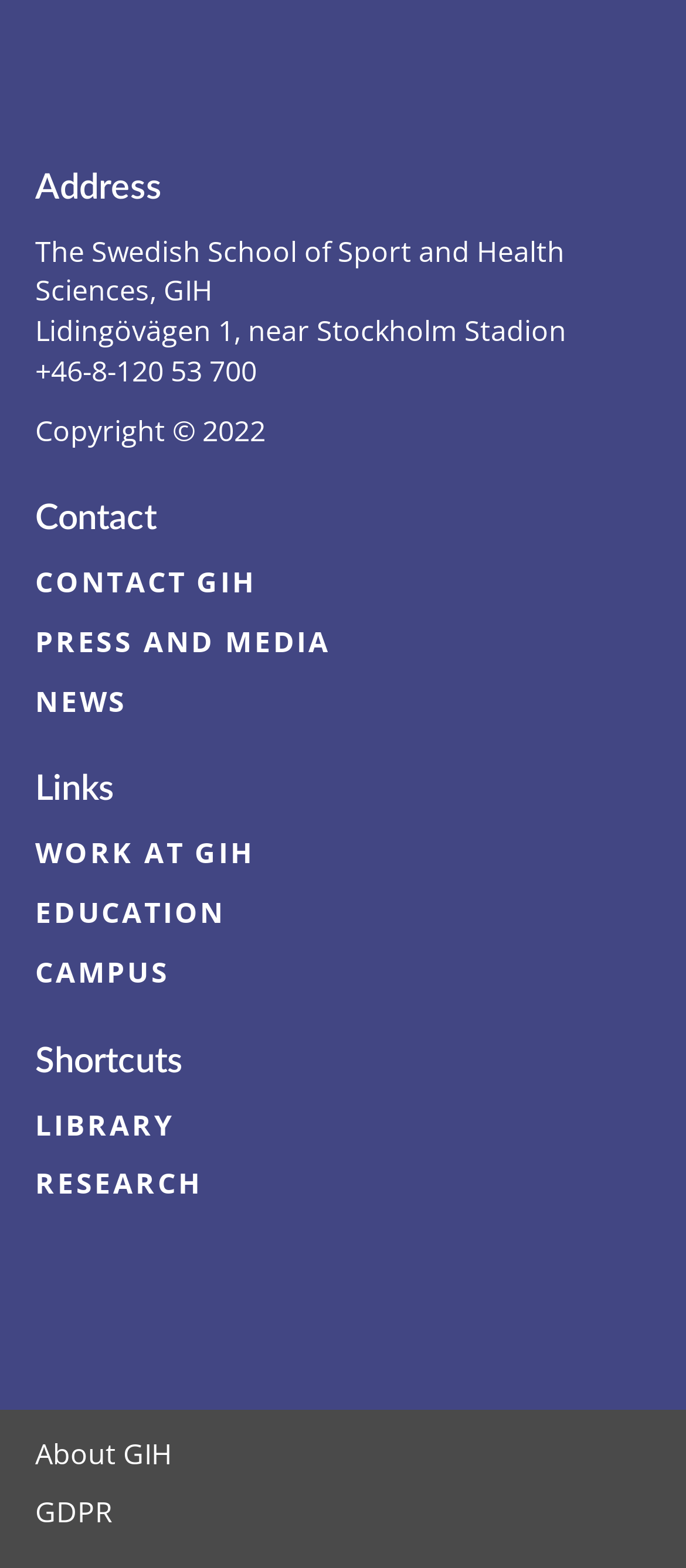Locate the coordinates of the bounding box for the clickable region that fulfills this instruction: "view contact information".

[0.051, 0.359, 0.373, 0.384]